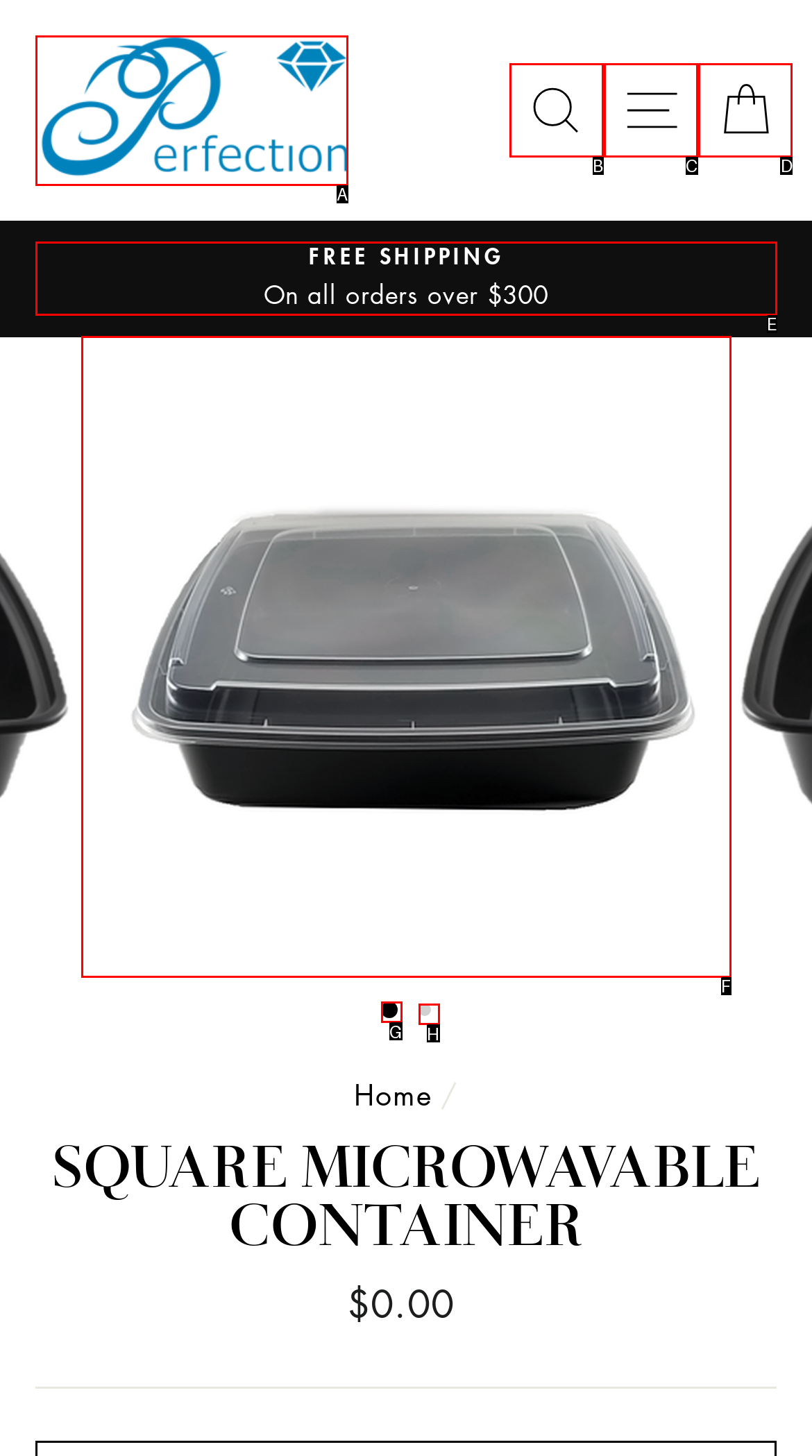Tell me which one HTML element best matches the description: alt="Perfection Products"
Answer with the option's letter from the given choices directly.

A